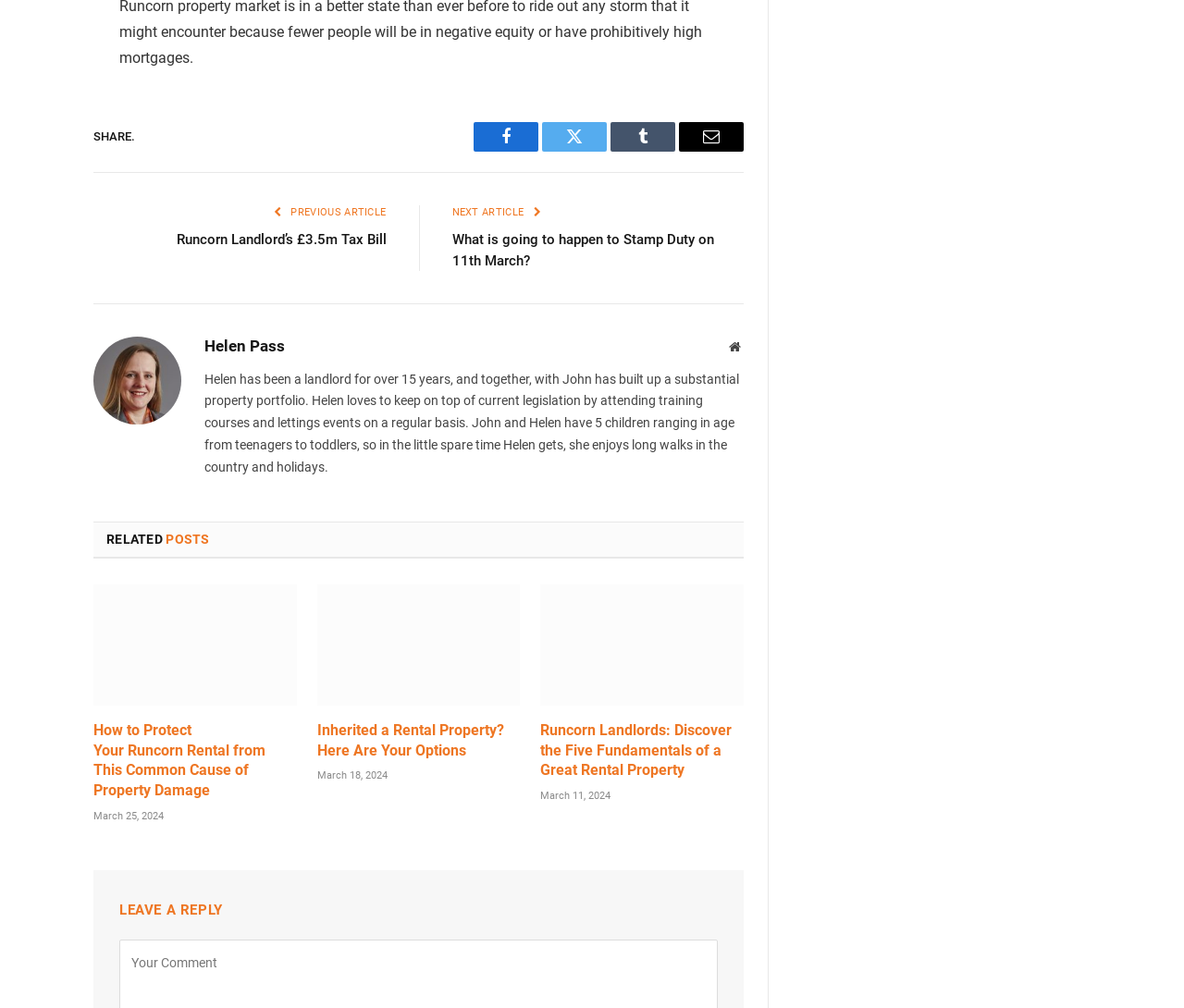Please locate the bounding box coordinates of the element that should be clicked to complete the given instruction: "Leave a reply".

[0.101, 0.895, 0.188, 0.911]